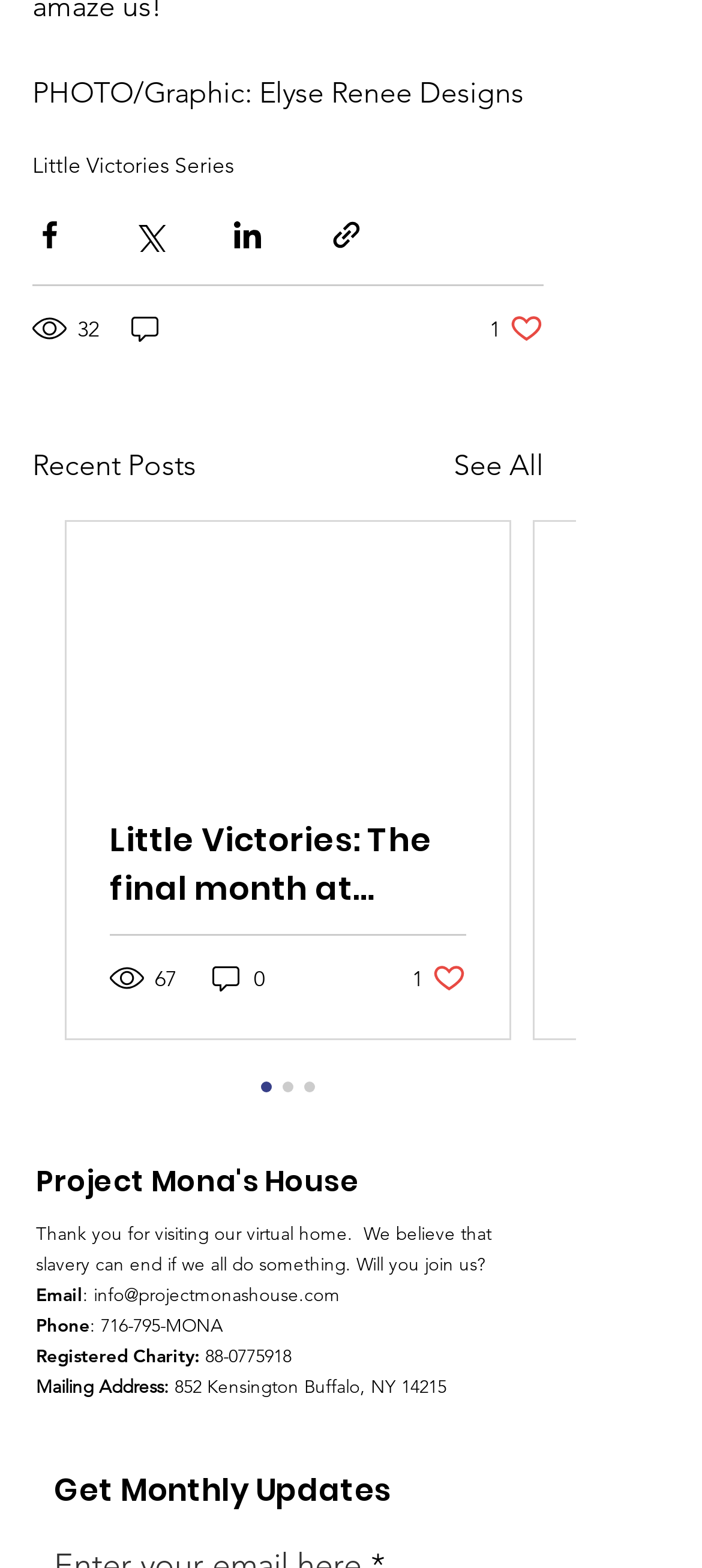Locate the bounding box coordinates of the segment that needs to be clicked to meet this instruction: "Go to LinkedIn".

None